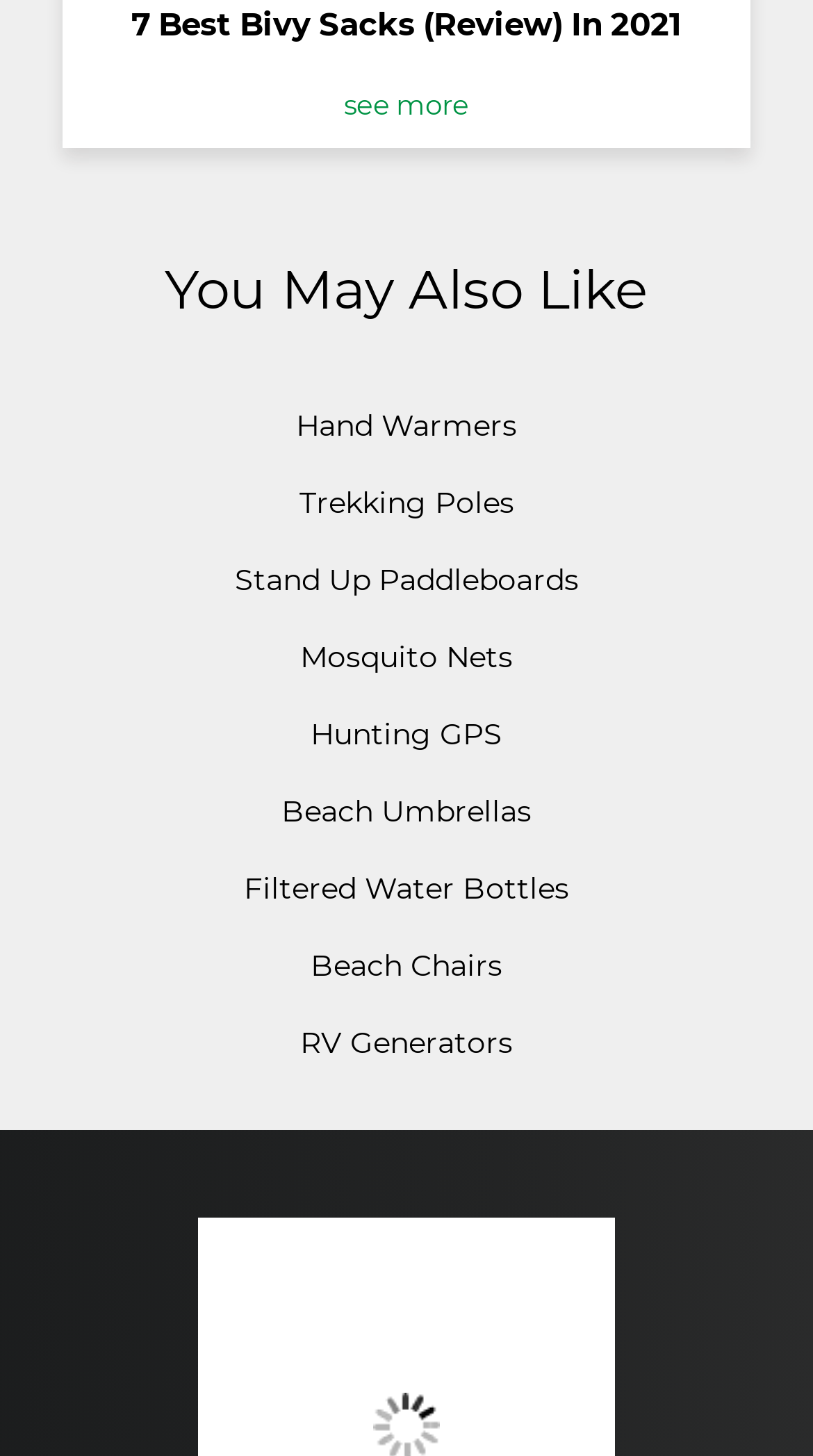Highlight the bounding box coordinates of the region I should click on to meet the following instruction: "view more options".

[0.115, 0.064, 0.885, 0.078]